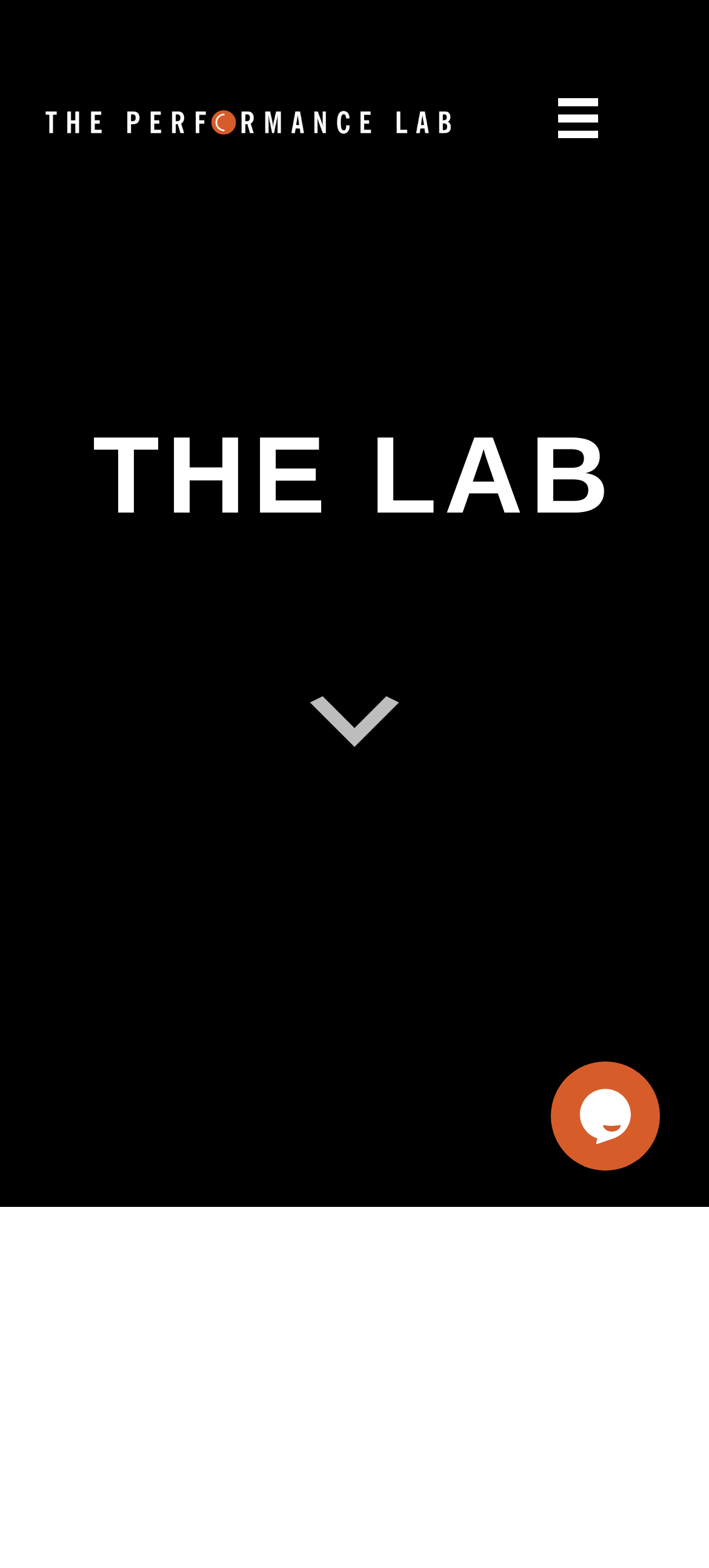Identify the bounding box coordinates for the UI element that matches this description: "aria-label="Menu"".

[0.751, 0.046, 0.88, 0.105]